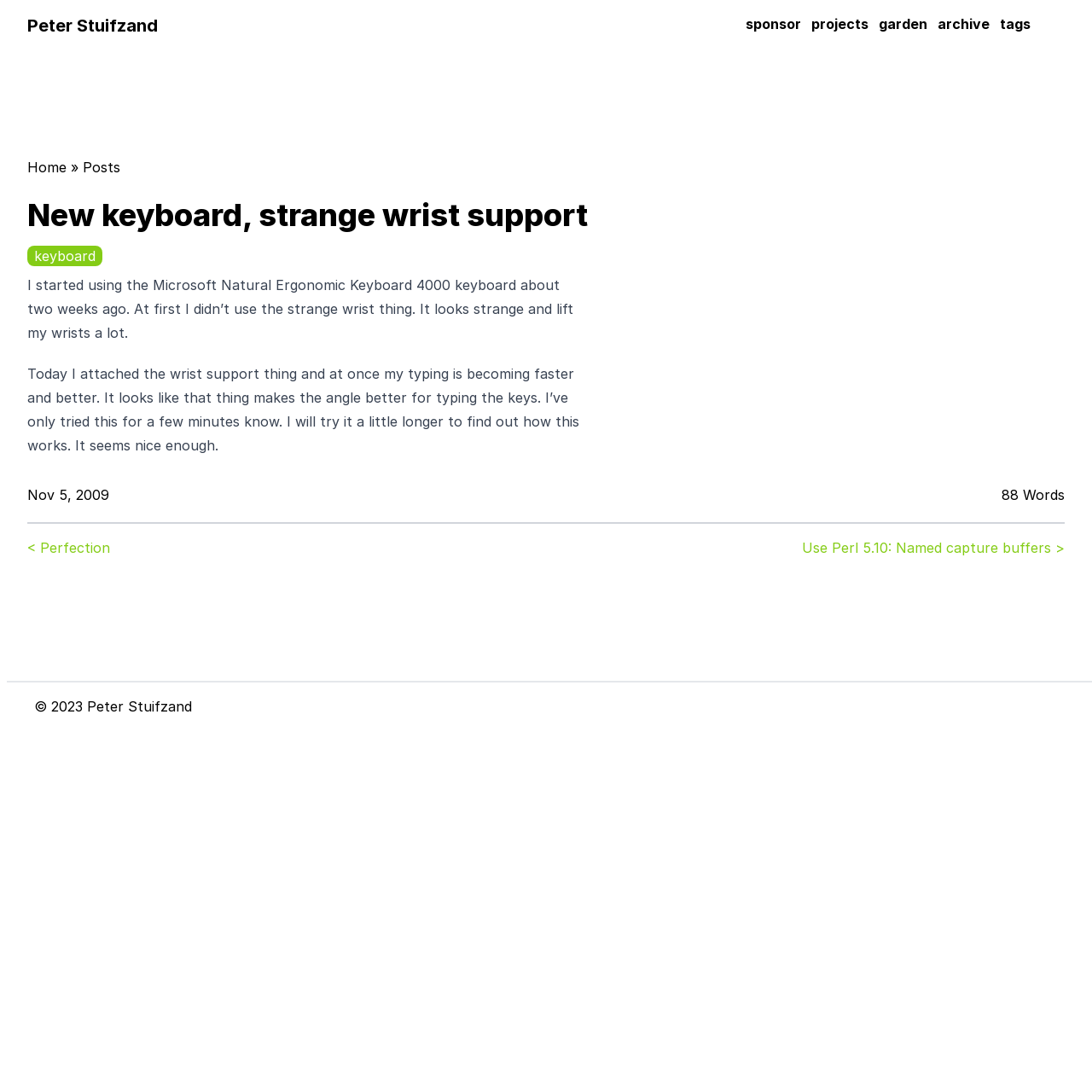Please determine the bounding box coordinates of the element to click on in order to accomplish the following task: "visit projects". Ensure the coordinates are four float numbers ranging from 0 to 1, i.e., [left, top, right, bottom].

[0.743, 0.014, 0.795, 0.03]